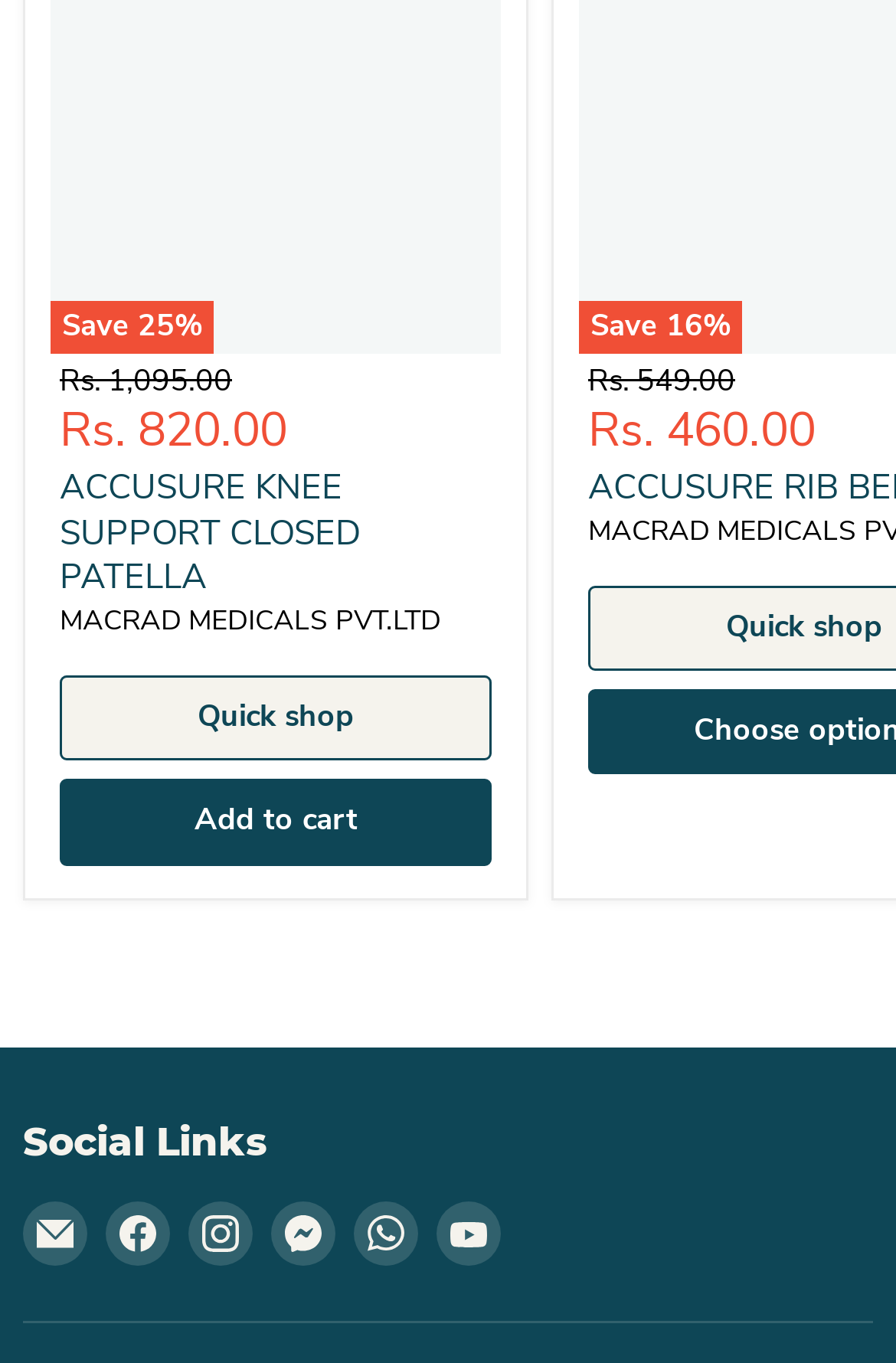Given the content of the image, can you provide a detailed answer to the question?
What is the current price of the product?

The current price of the product can be found by looking at the text 'Rs. 820.00' which is labeled as the 'Current price'.